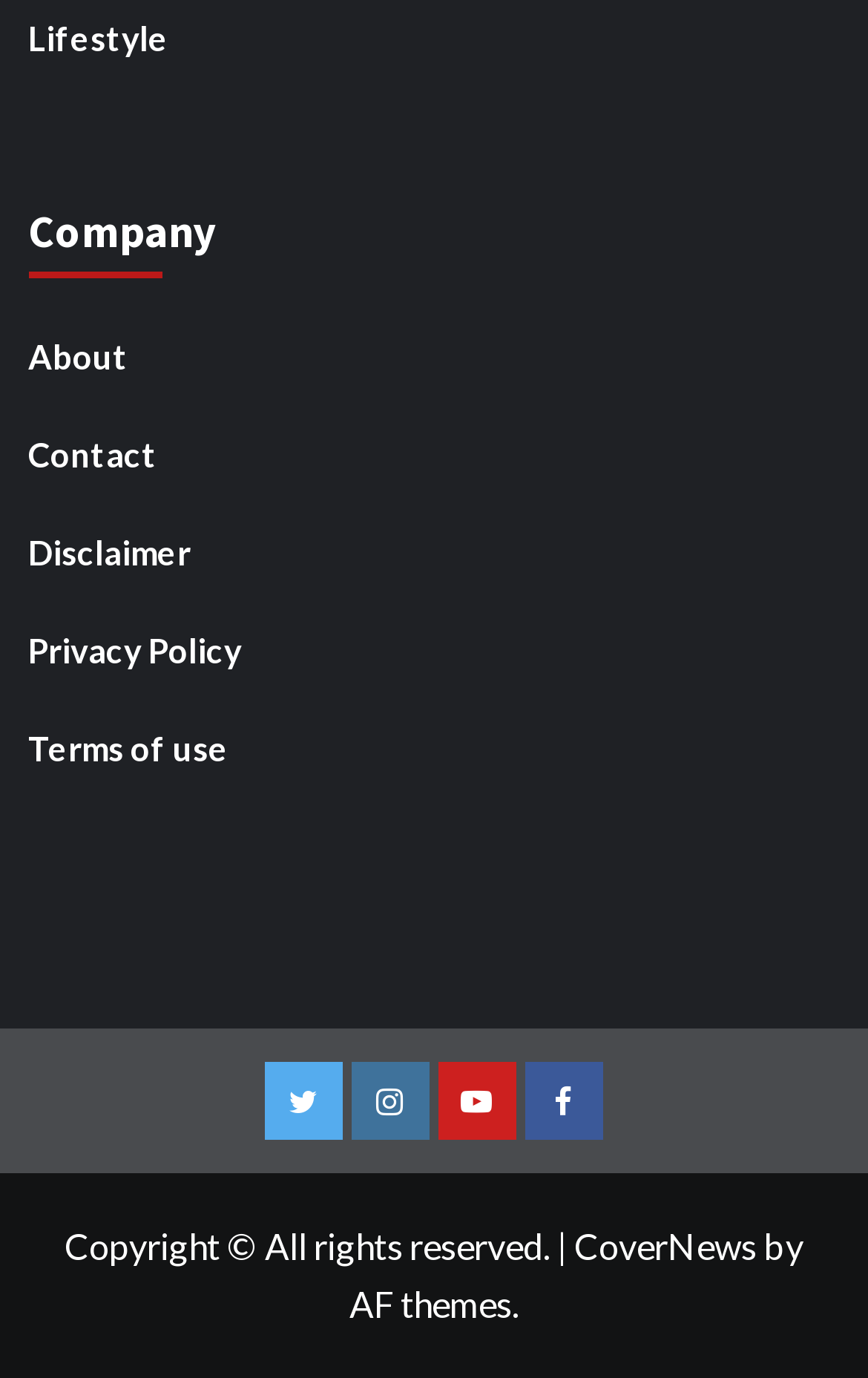Identify the coordinates of the bounding box for the element that must be clicked to accomplish the instruction: "Visit Twitter".

[0.304, 0.771, 0.394, 0.828]